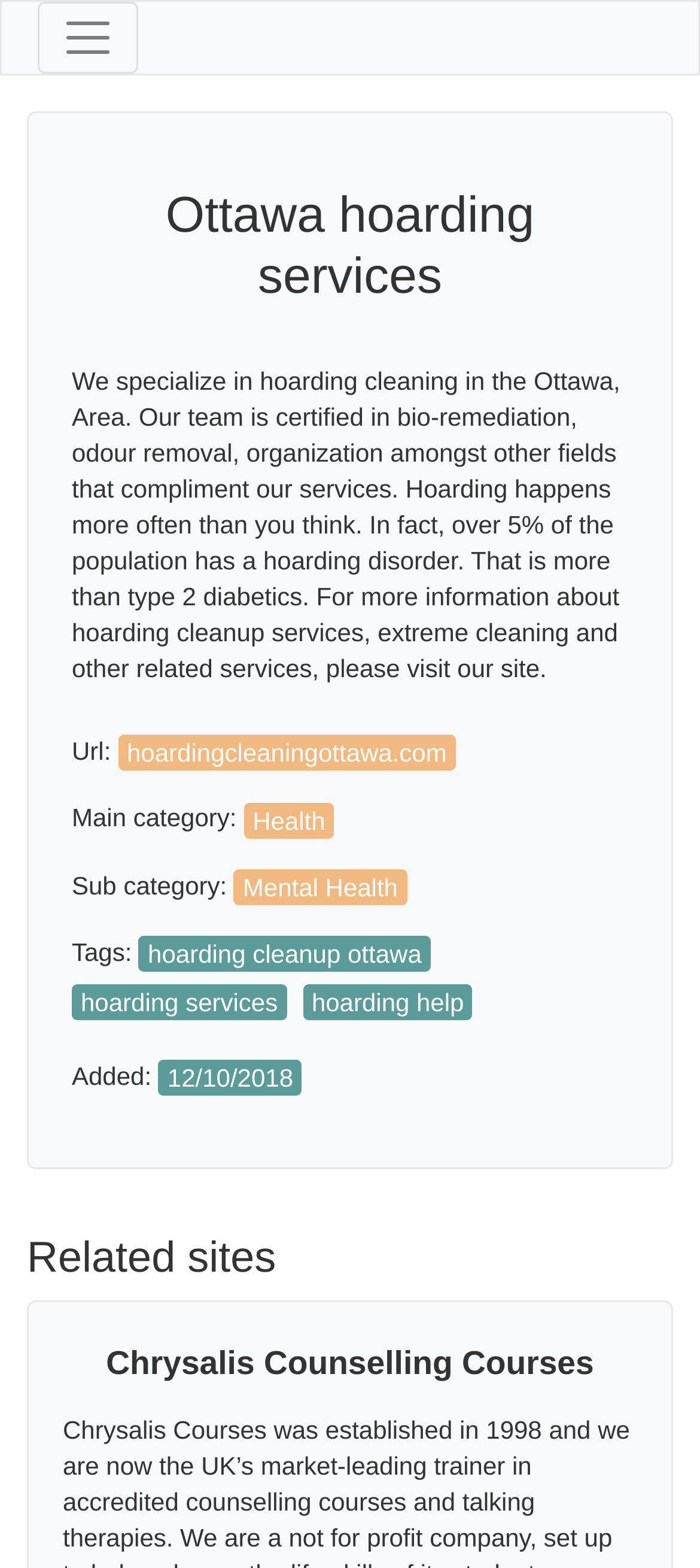Detail the various sections and features of the webpage.

The webpage is about Ottawa hoarding services, with a prominent heading at the top center of the page. Below the heading, there is a paragraph of text that describes the services offered, including hoarding cleaning, bio-remediation, and organization. The text also provides some statistics about hoarding disorders.

To the top left of the page, there is a button labeled "Toggle navigation" that controls a navigation menu. Below the main heading, there are several links and text elements arranged in a vertical column. These include a URL, a main category labeled "Health", a subcategory labeled "Mental Health", and several tags related to hoarding services.

Further down the page, there is a section with the heading "Related sites" and another heading "Chrysalis Counselling Courses" located near the bottom center of the page. On the right side of the page, there is an iframe containing a chat widget.

Overall, the webpage appears to be a service page providing information about hoarding cleaning and related services in the Ottawa area.